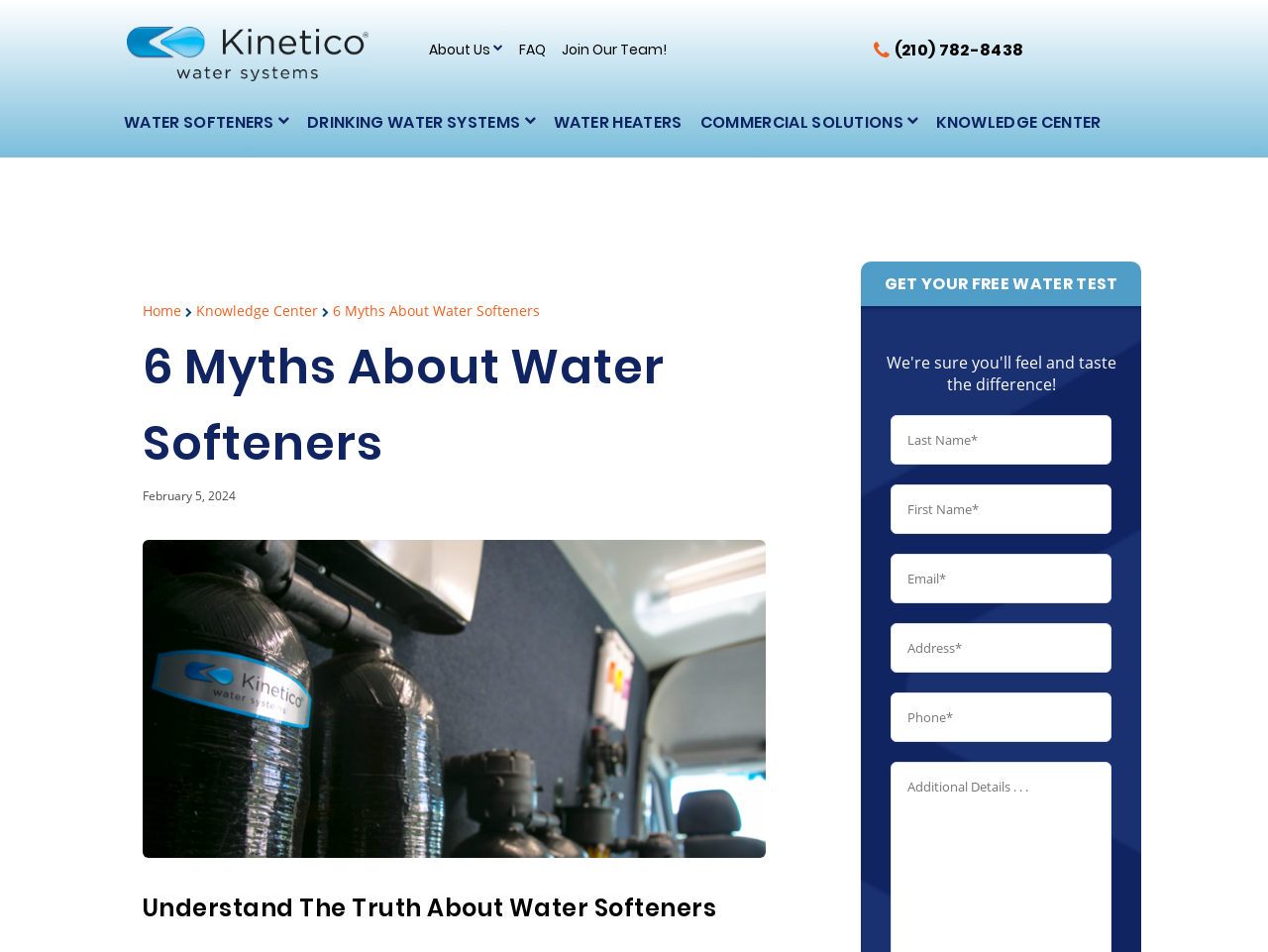What is the purpose of the 'GET YOUR FREE WATER TEST' section?
Please give a well-detailed answer to the question.

The section with the heading 'GET YOUR FREE WATER TEST' has a series of text boxes to fill in, indicating that it is a form to request a free water test.